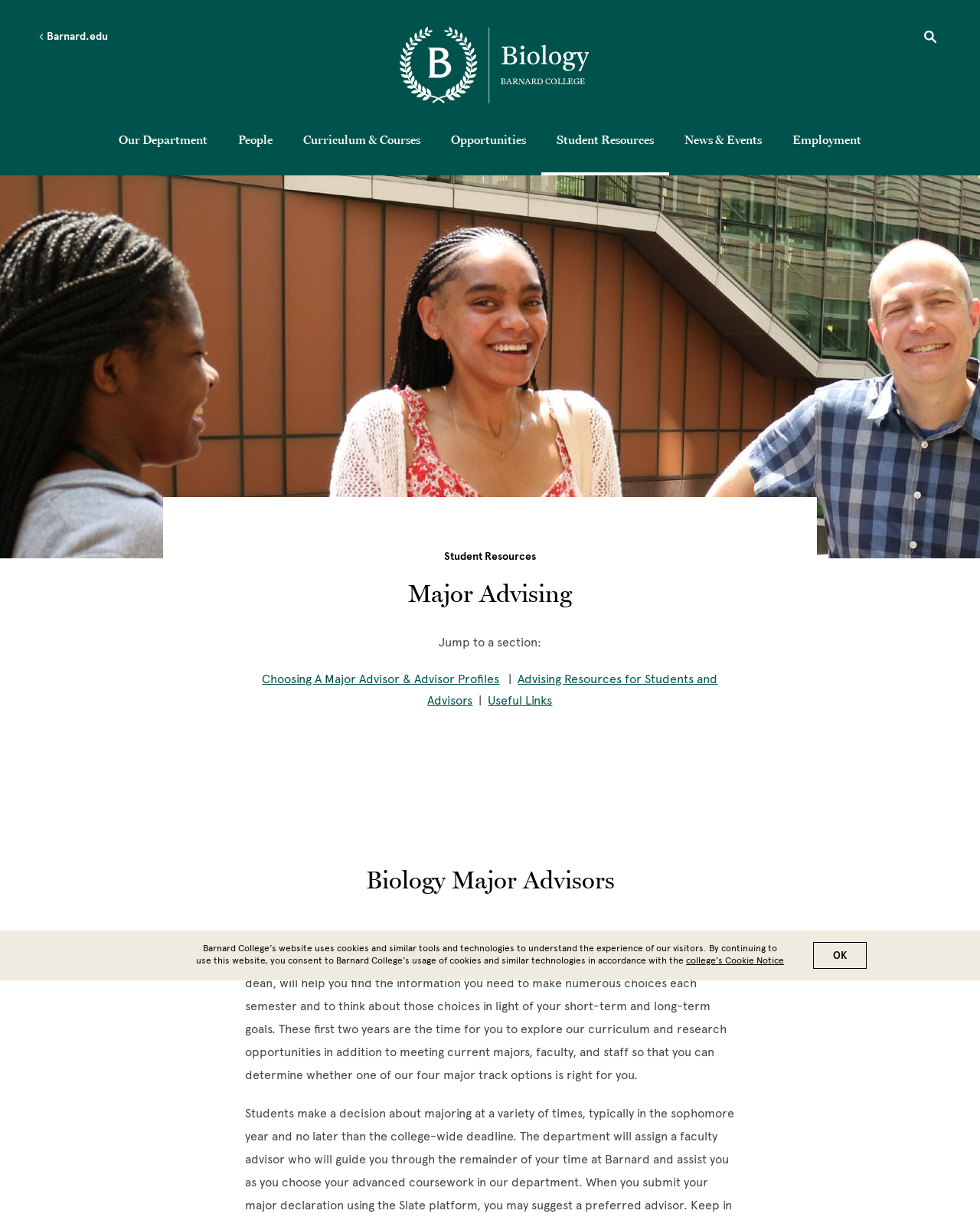Provide the bounding box coordinates of the section that needs to be clicked to accomplish the following instruction: "Open Search."

[0.938, 0.025, 0.961, 0.039]